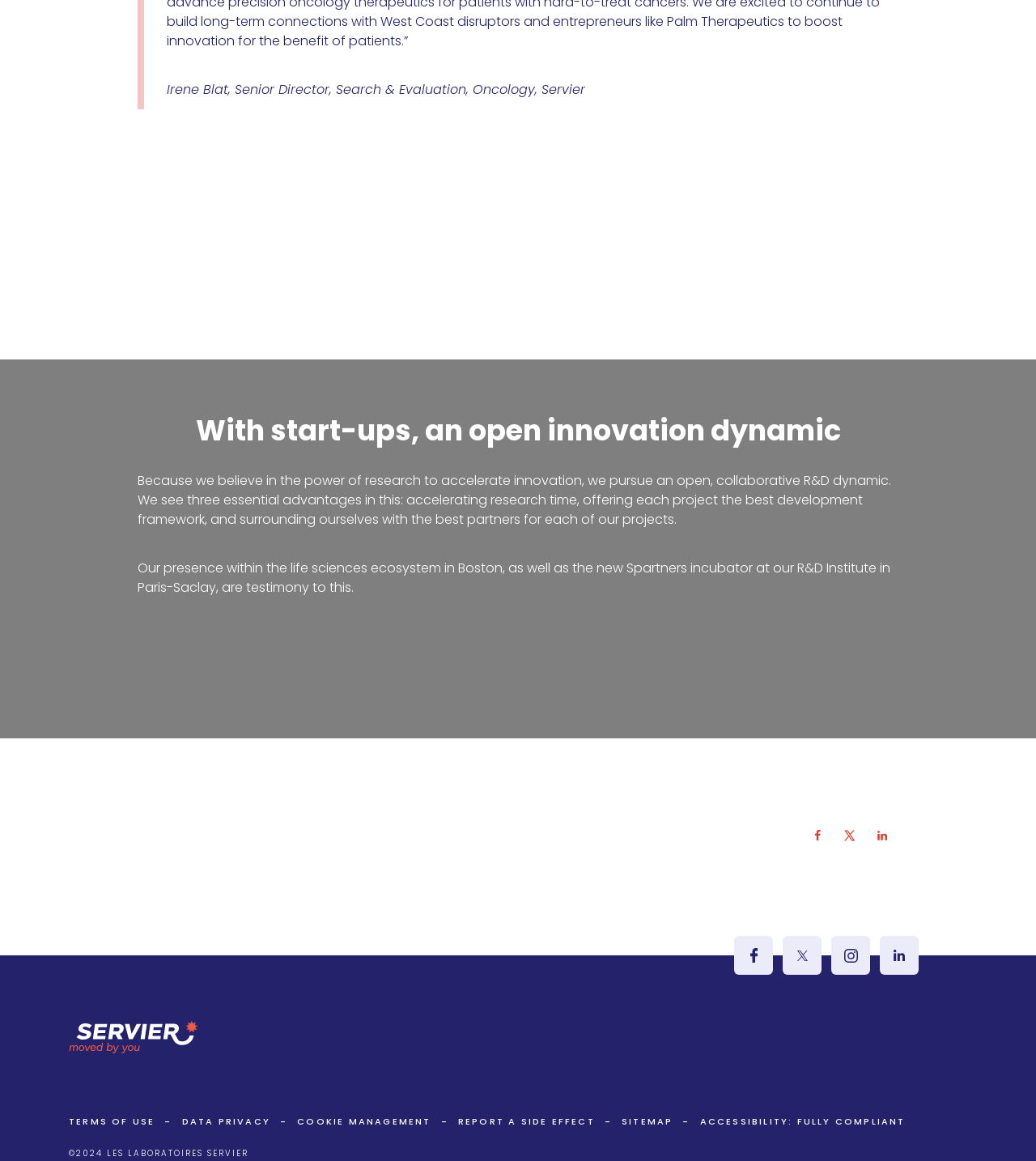Can you determine the bounding box coordinates of the area that needs to be clicked to fulfill the following instruction: "Share on Facebook"?

[0.773, 0.706, 0.805, 0.733]